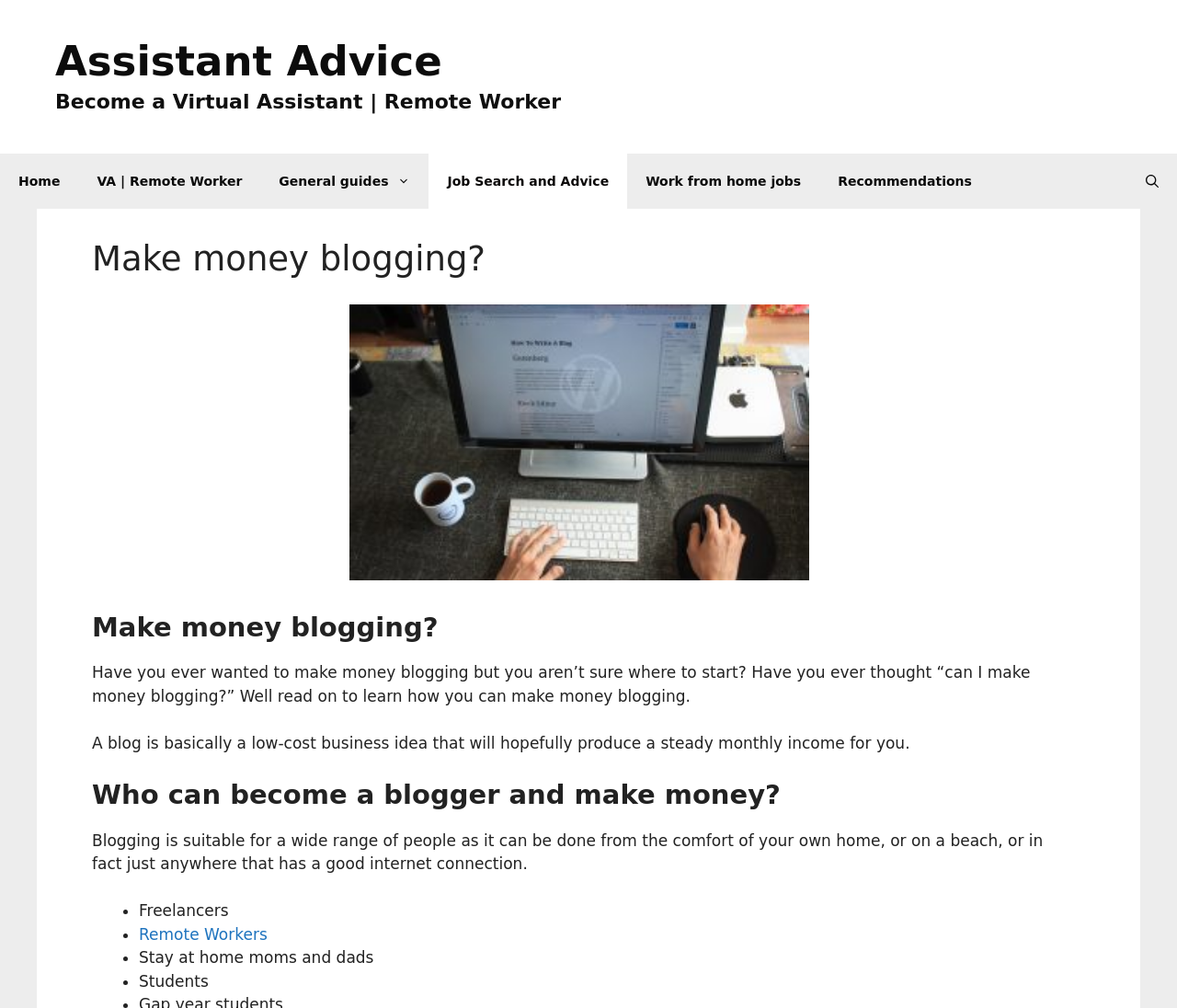Determine the bounding box for the HTML element described here: "alt="Carolyn Wilkerson, Author"". The coordinates should be given as [left, top, right, bottom] with each number being a float between 0 and 1.

None